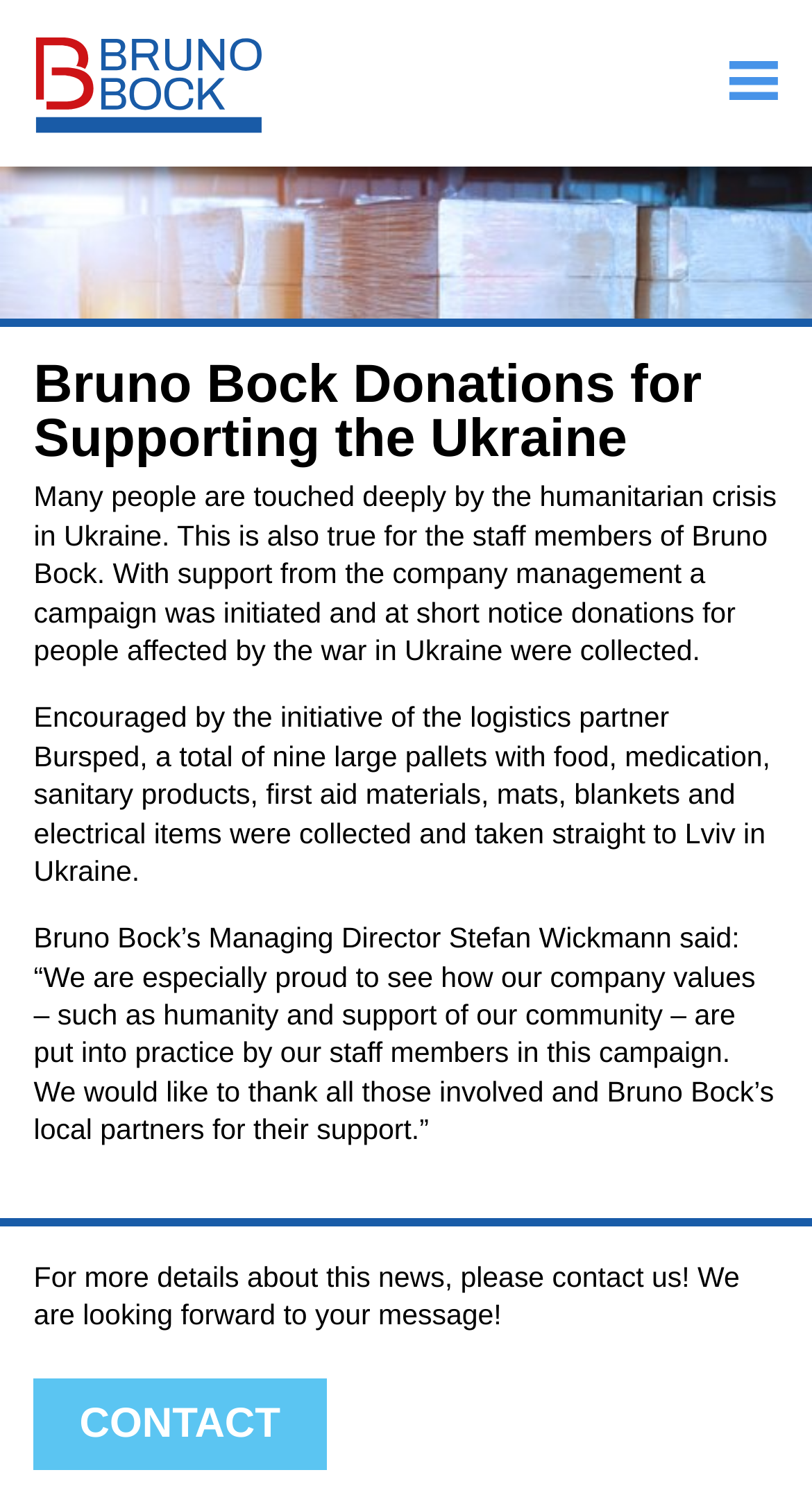What is the company behind the donation campaign?
Answer briefly with a single word or phrase based on the image.

Bruno Bock